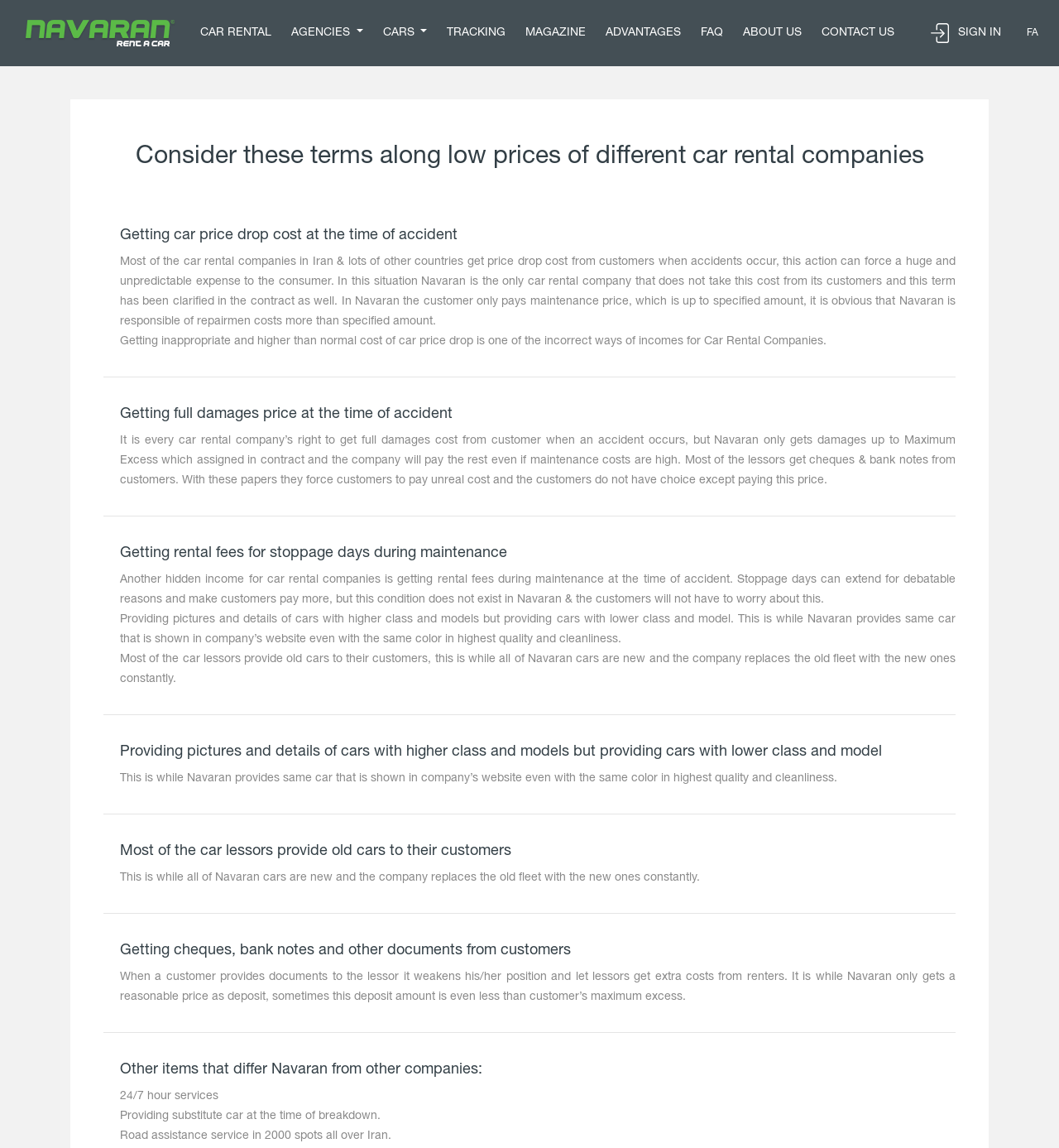Generate a thorough explanation of the webpage's elements.

The webpage is about Navaran, a car rental company, and its advantages. At the top left corner, there is a Navaran logo. On the top right corner, there are several links, including "SIGN IN", "CAR RENTAL", "AGENCIES", "CARS", "TRACKING", "MAGAZINE", "ADVANTAGES", "FAQ", "ABOUT US", and "CONTACT US". There is also a link "FA" at the top right corner.

Below the top navigation bar, there is a heading that reads "Consider these terms along low prices of different car rental companies". This is followed by several sections, each with a heading and a paragraph of text. The sections describe the advantages of Navaran, including not charging customers for price drop costs, not getting full damages price at the time of accident, not getting rental fees for stoppage days during maintenance, providing cars with the same class and model as advertised, providing new cars, and not getting cheques, bank notes, and other documents from customers.

The webpage also highlights other advantages of Navaran, including 24/7 hour services, providing substitute cars at the time of breakdown, and road assistance service in 2000 spots all over Iran. These advantages are listed in a series of short paragraphs at the bottom of the page.